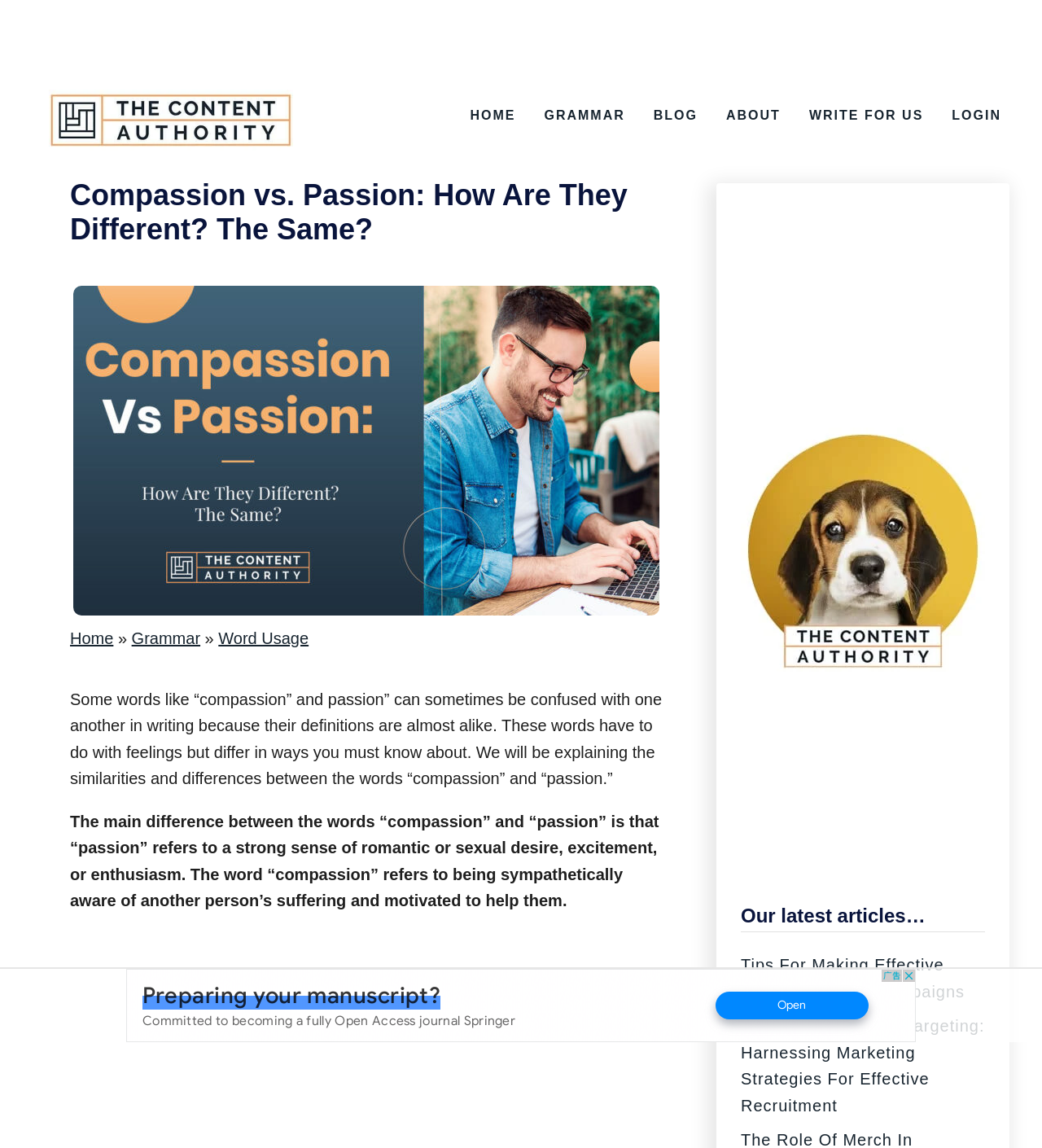What are the latest articles on the webpage?
Please give a detailed and elaborate answer to the question.

The latest articles on the webpage are 'Tips For Making Effective Email Marketing Campaigns' and 'Blending Talent And Targeting: Harnessing Marketing Strategies For Effective Recruitment' as indicated by the links under the heading 'Our latest articles…'.